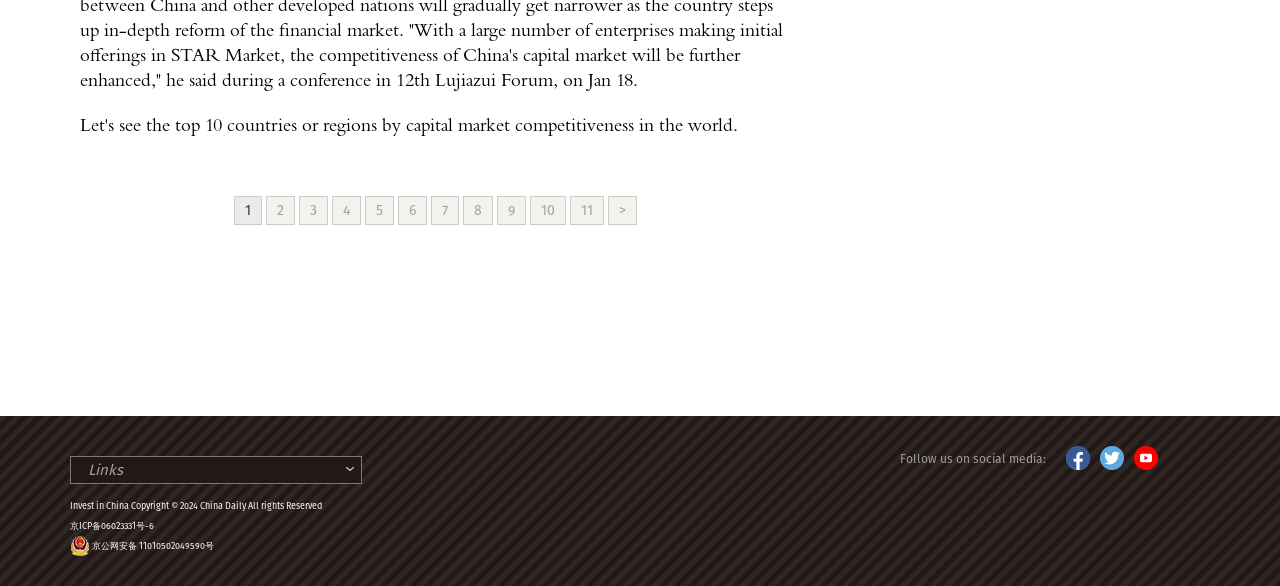Locate the bounding box coordinates of the clickable region to complete the following instruction: "Follow us on facebook."

[0.833, 0.764, 0.852, 0.788]